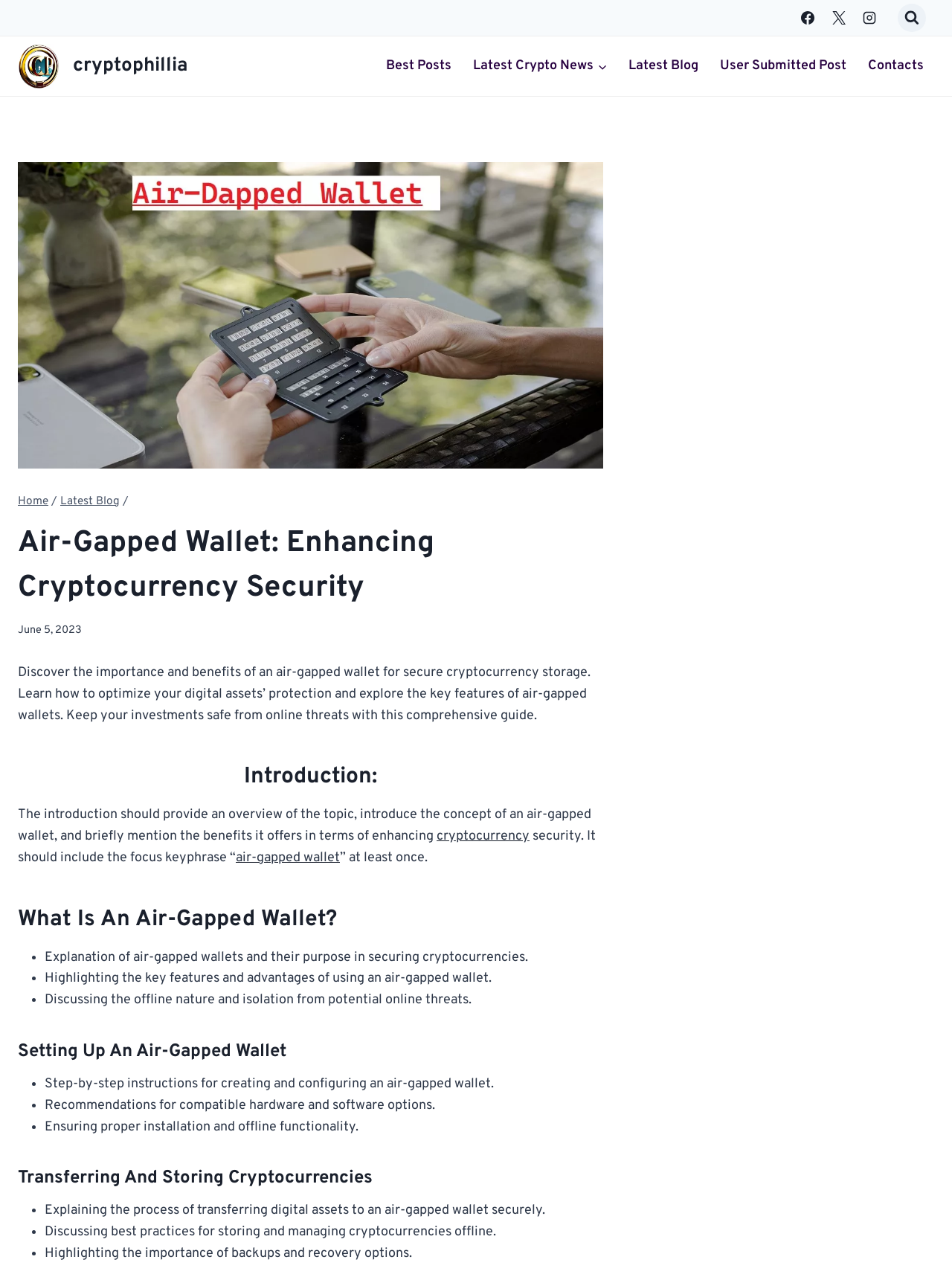Please find the main title text of this webpage.

Air-Gapped Wallet: Enhancing Cryptocurrency Security